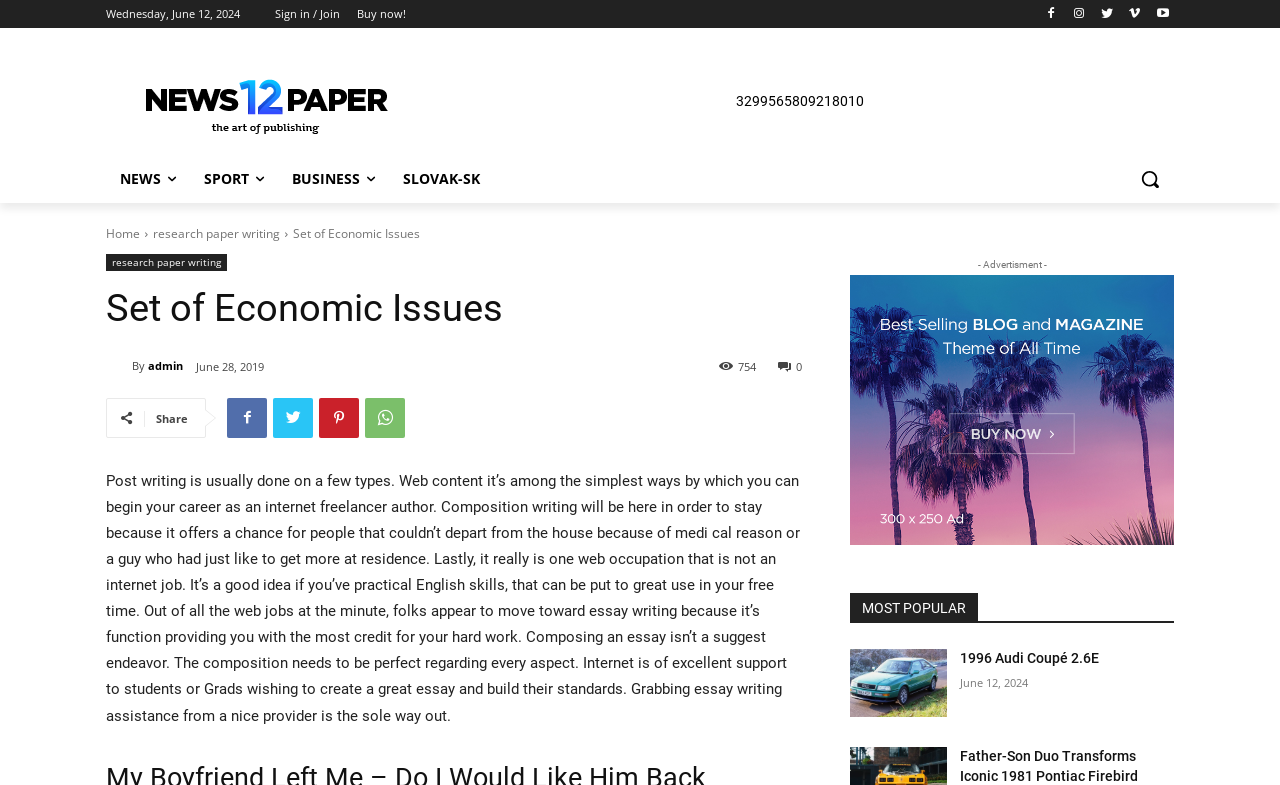Specify the bounding box coordinates for the region that must be clicked to perform the given instruction: "Search for something".

[0.88, 0.197, 0.917, 0.259]